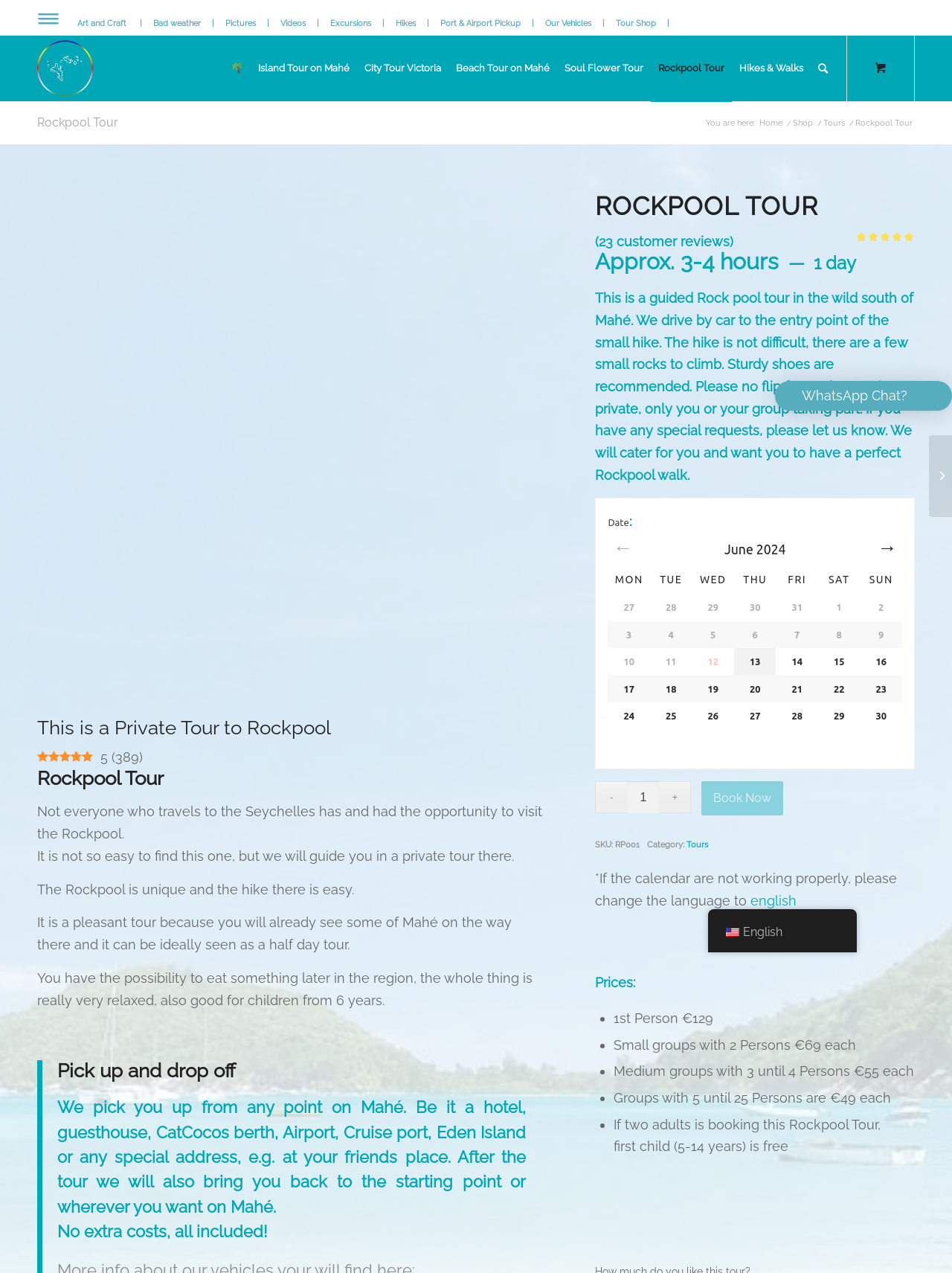Identify the bounding box coordinates of the part that should be clicked to carry out this instruction: "Click on '→ Next'".

[0.916, 0.419, 0.948, 0.443]